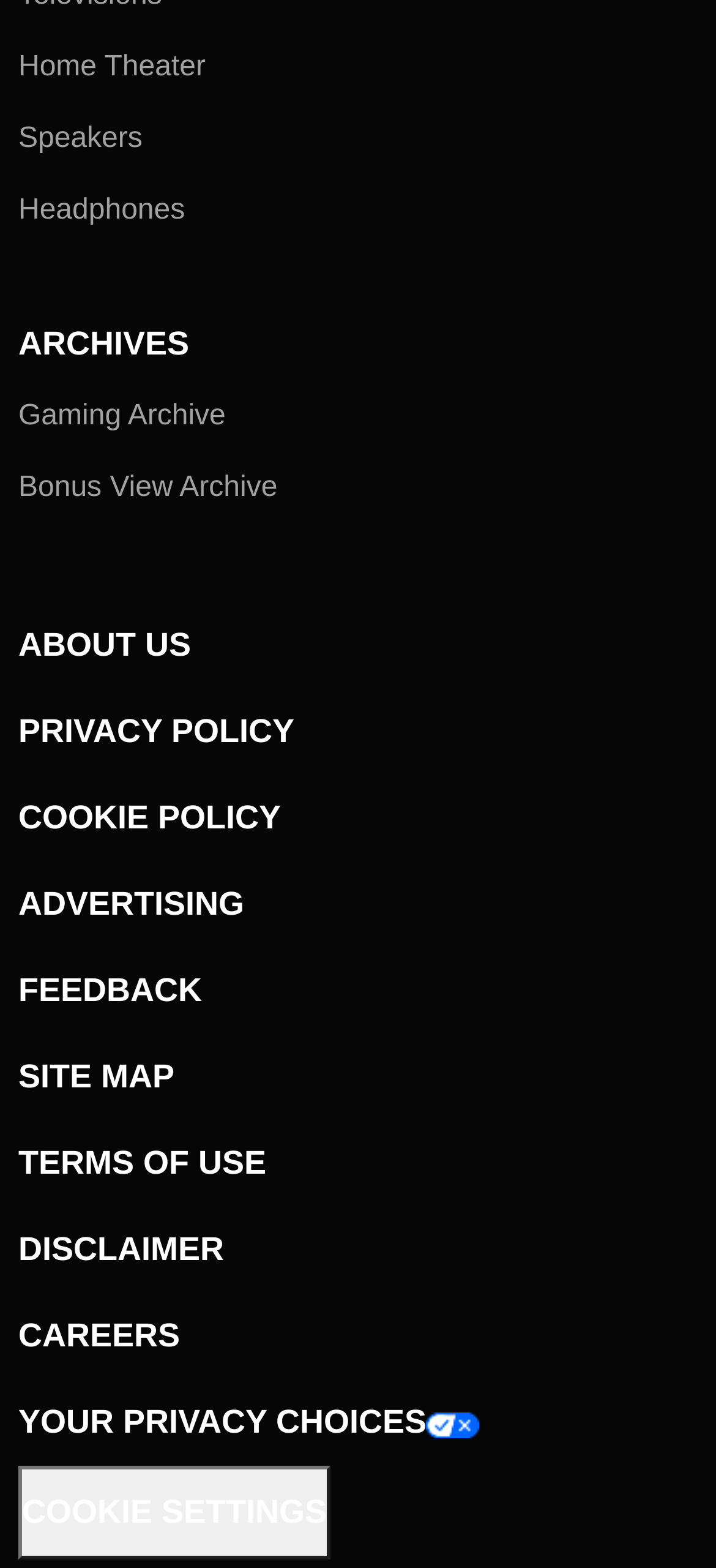What is the last link in the navigation menu?
Answer the question in a detailed and comprehensive manner.

I looked at the navigation menu and found that the last link is 'DISCLAIMER', which is located at the bottom of the menu.